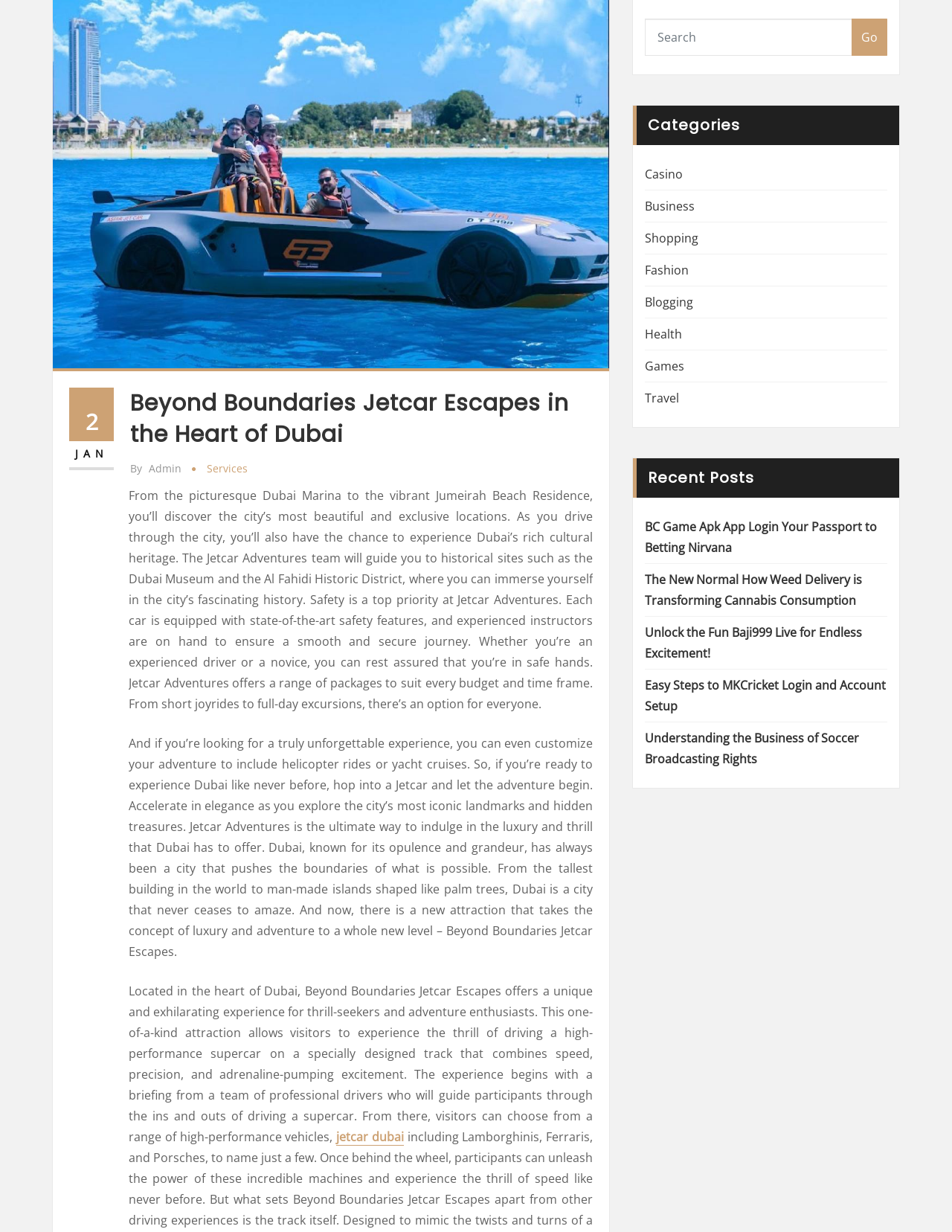Locate the bounding box coordinates of the UI element described by: "Blogging". The bounding box coordinates should consist of four float numbers between 0 and 1, i.e., [left, top, right, bottom].

[0.677, 0.239, 0.728, 0.252]